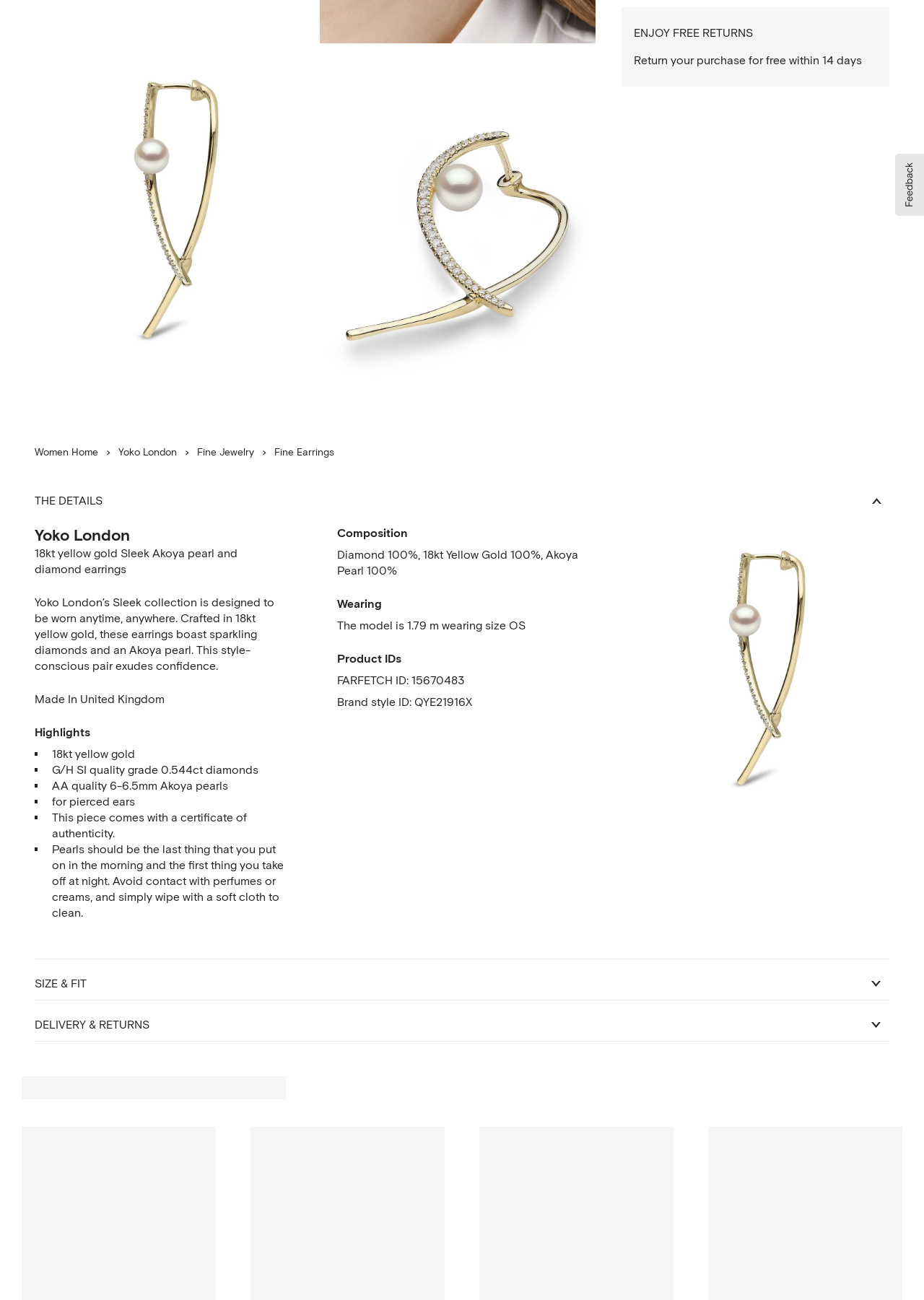Determine the bounding box for the UI element described here: "Yoko London".

[0.038, 0.404, 0.141, 0.419]